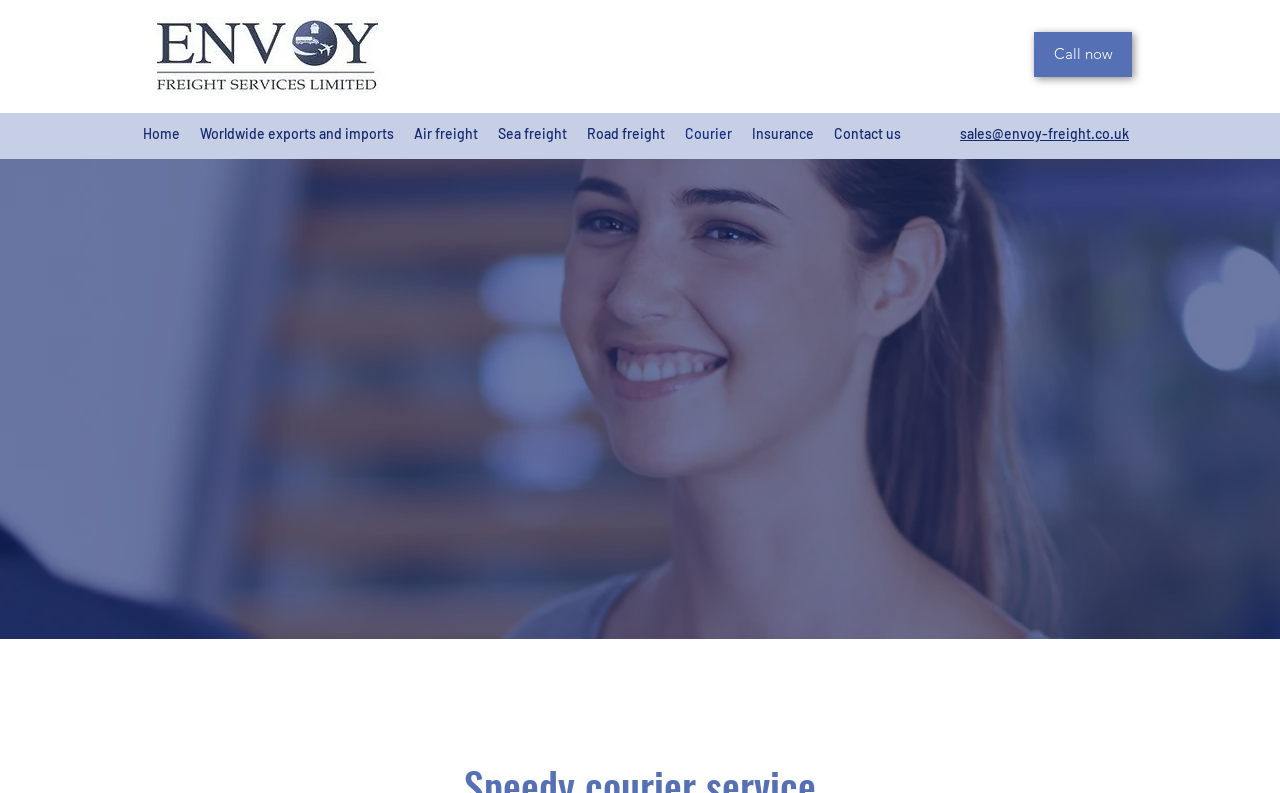By analyzing the image, answer the following question with a detailed response: What is the main service offered?

I inferred the main service offered by looking at the heading element with the text 'RELIABLE COURIER SERVICE FOR YOUR GOODS'. This suggests that the company's main service is related to courier services.